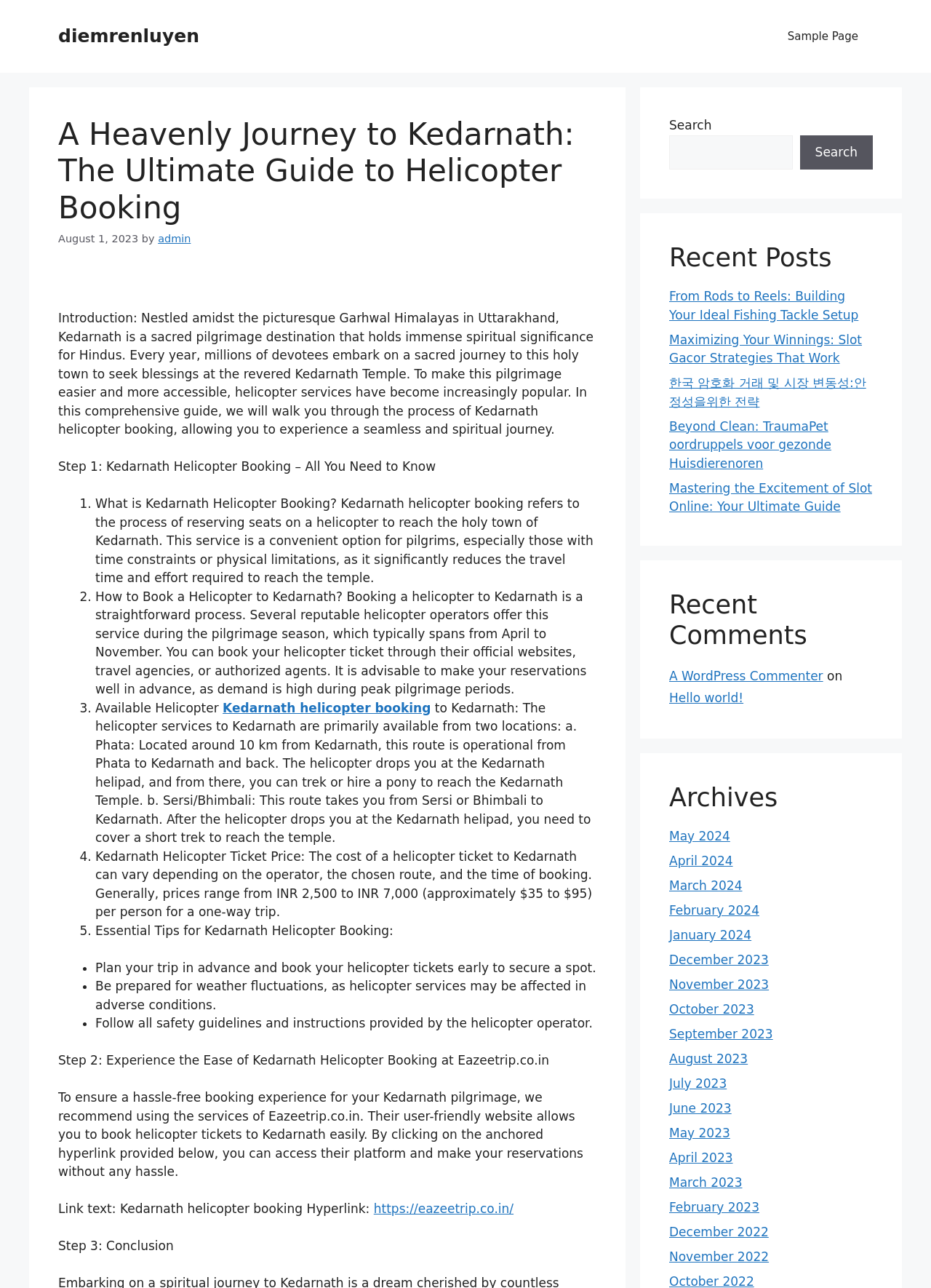What is the name of the website recommended for hassle-free helicopter booking?
Provide a well-explained and detailed answer to the question.

The webpage recommends using the services of Eazeetrip.co.in for a hassle-free booking experience. The website is mentioned as a user-friendly platform that allows easy booking of helicopter tickets to Kedarnath.